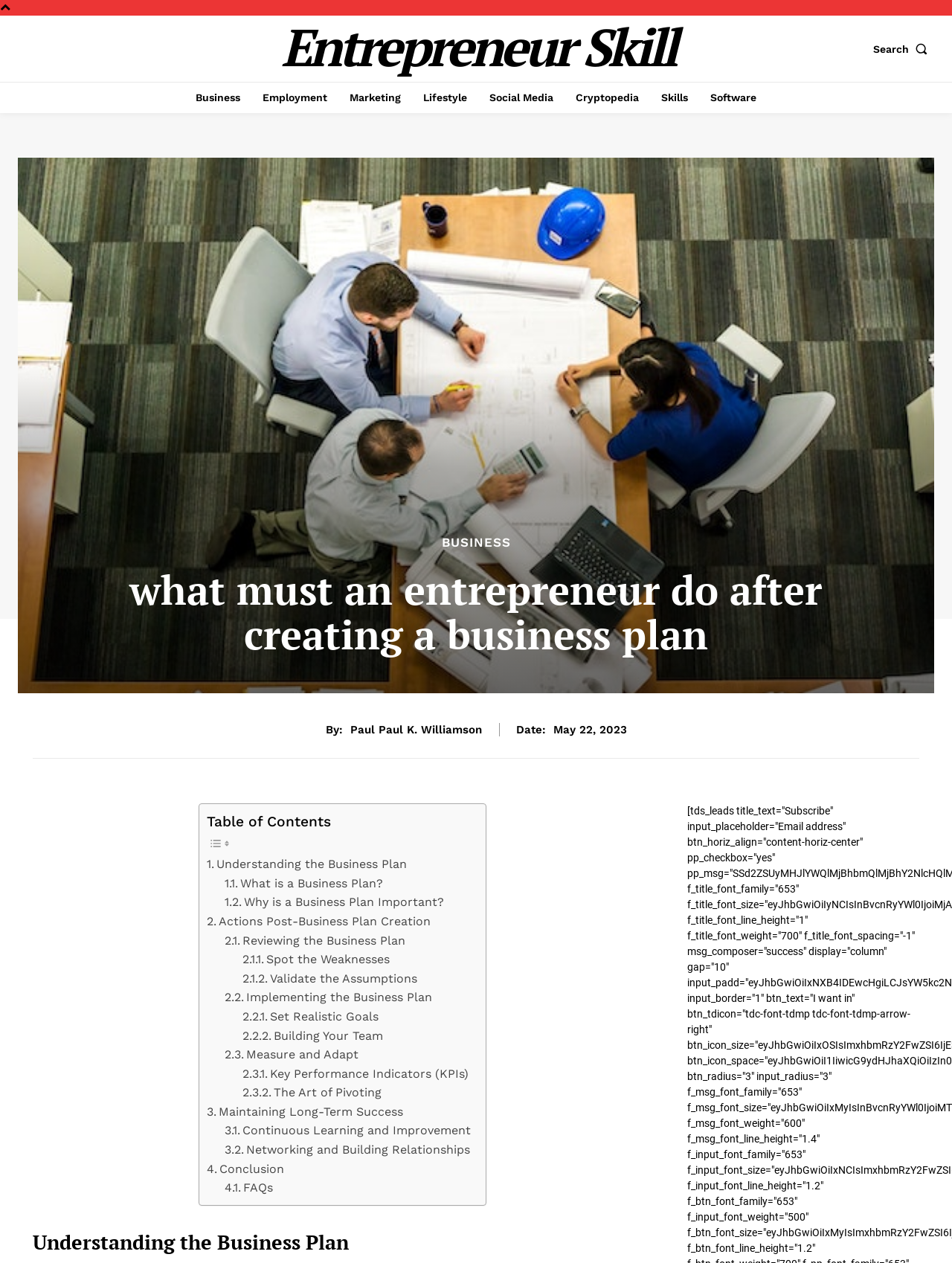Based on the image, provide a detailed response to the question:
How many categories are there in the top navigation bar?

The top navigation bar contains several categories, which are represented by links. By counting the links, we can see that there are 7 categories in total, including 'Business', 'Employment', 'Marketing', and others.